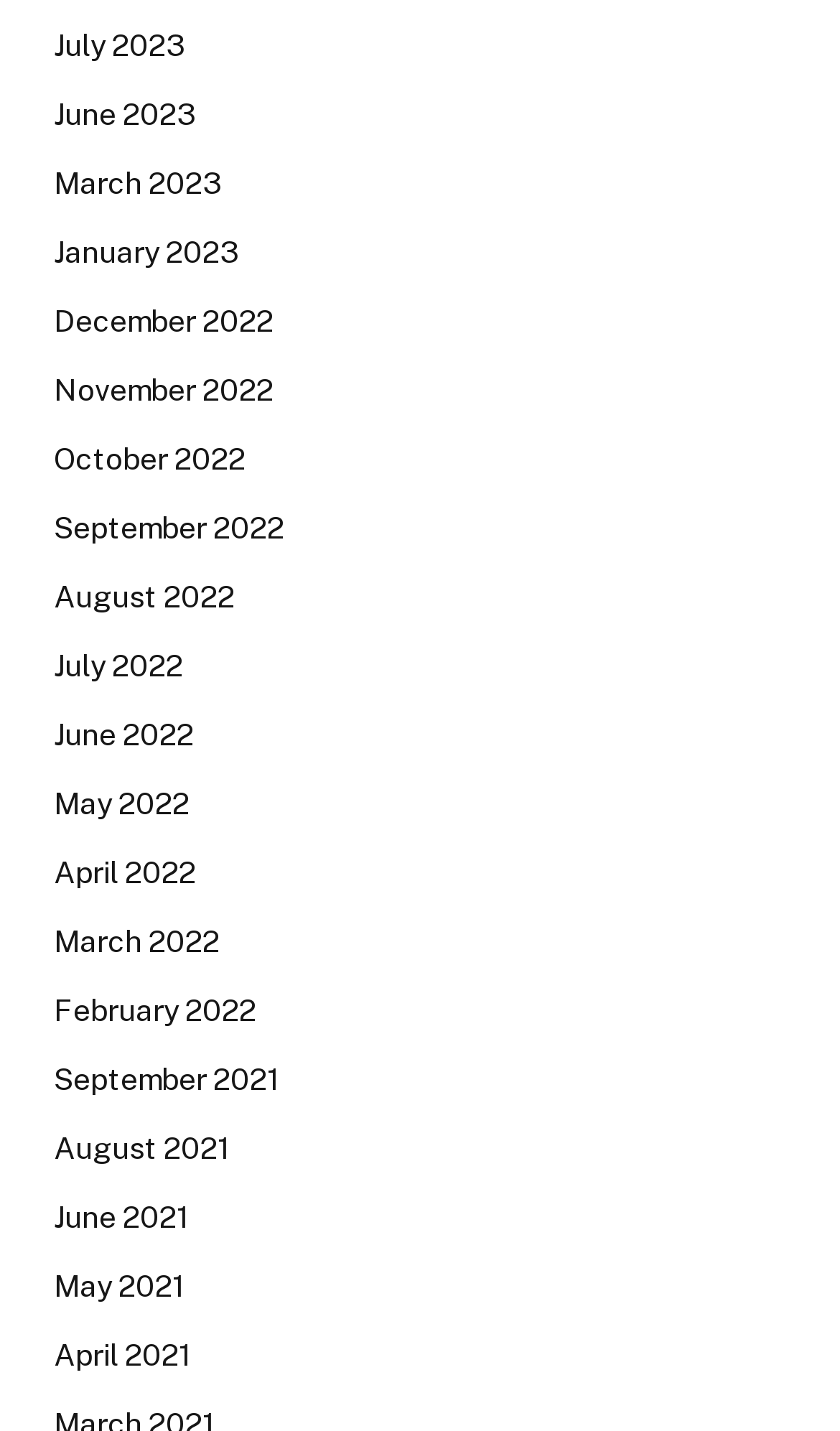Identify the bounding box coordinates of the HTML element based on this description: "September 2022".

[0.064, 0.354, 0.338, 0.385]